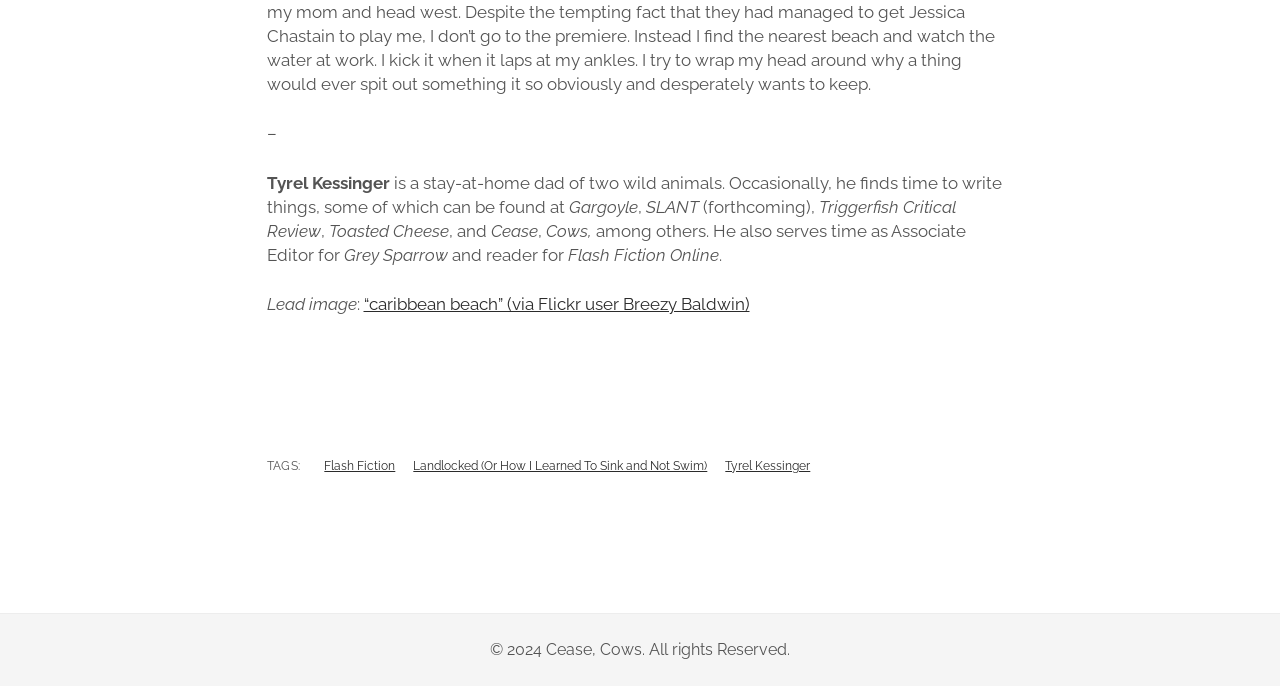What is the source of the lead image? Observe the screenshot and provide a one-word or short phrase answer.

Flickr user Breezy Baldwin